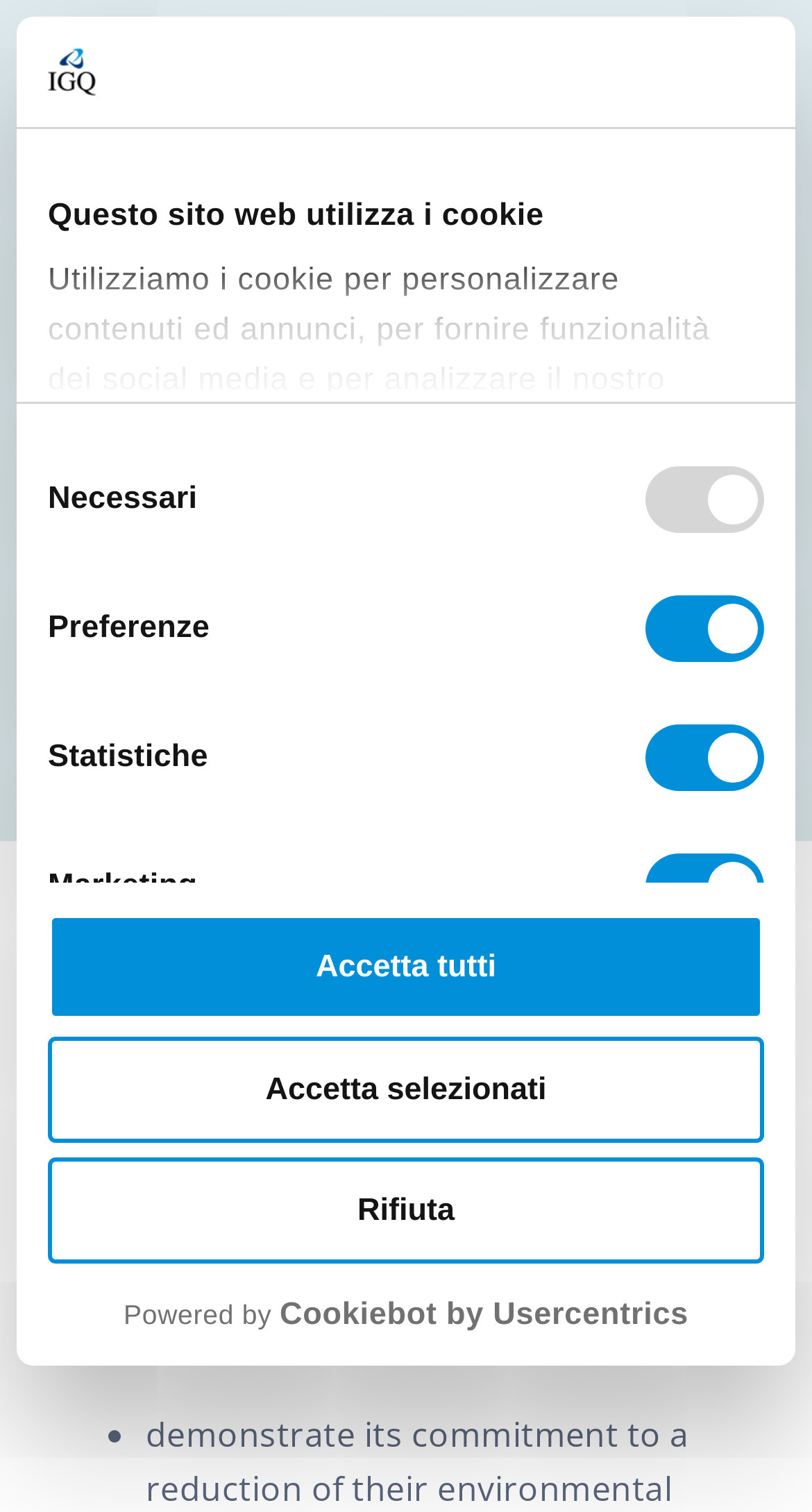Highlight the bounding box coordinates of the element you need to click to perform the following instruction: "Click the 'Whatsapp' link."

None